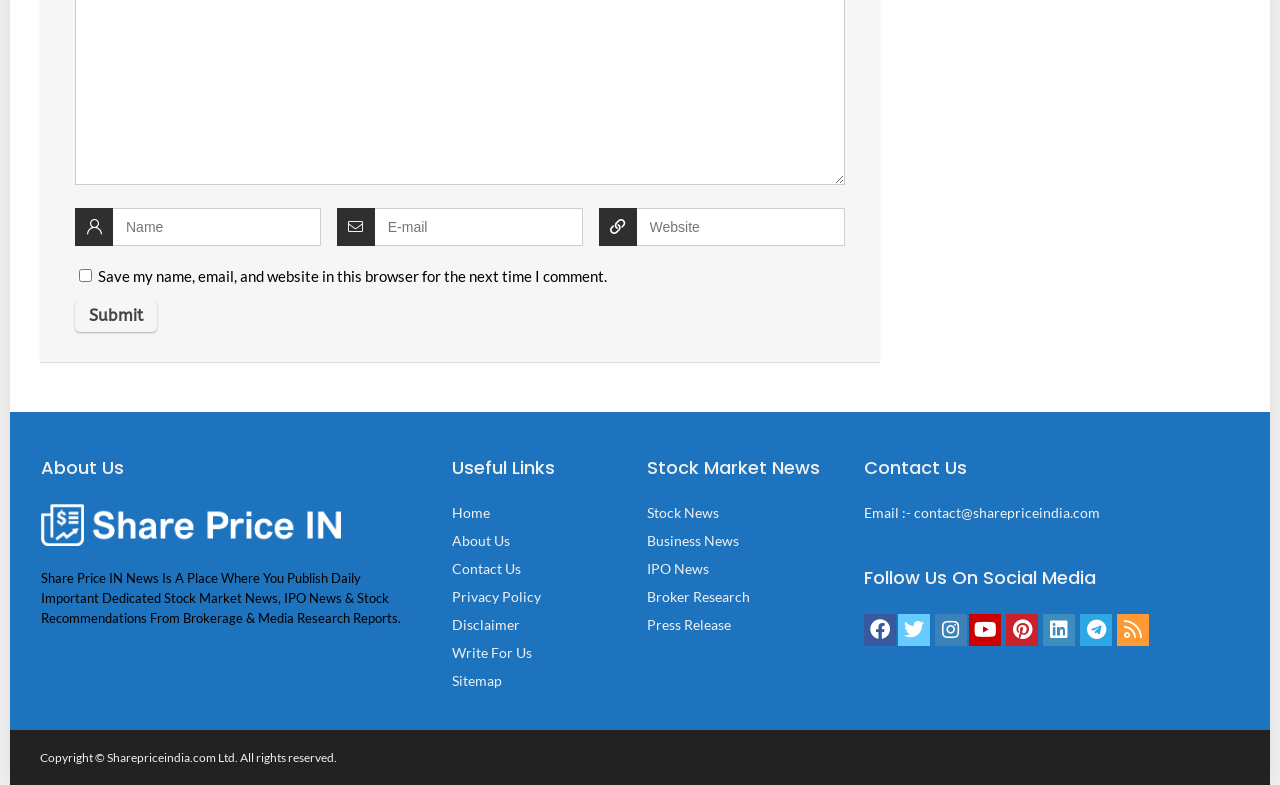What is the function of the checkbox?
Offer a detailed and full explanation in response to the question.

The checkbox is labeled 'Save my name, email, and website in this browser for the next time I comment.' This suggests that its function is to save the user's data for future comments, making it easier for them to interact with the website.